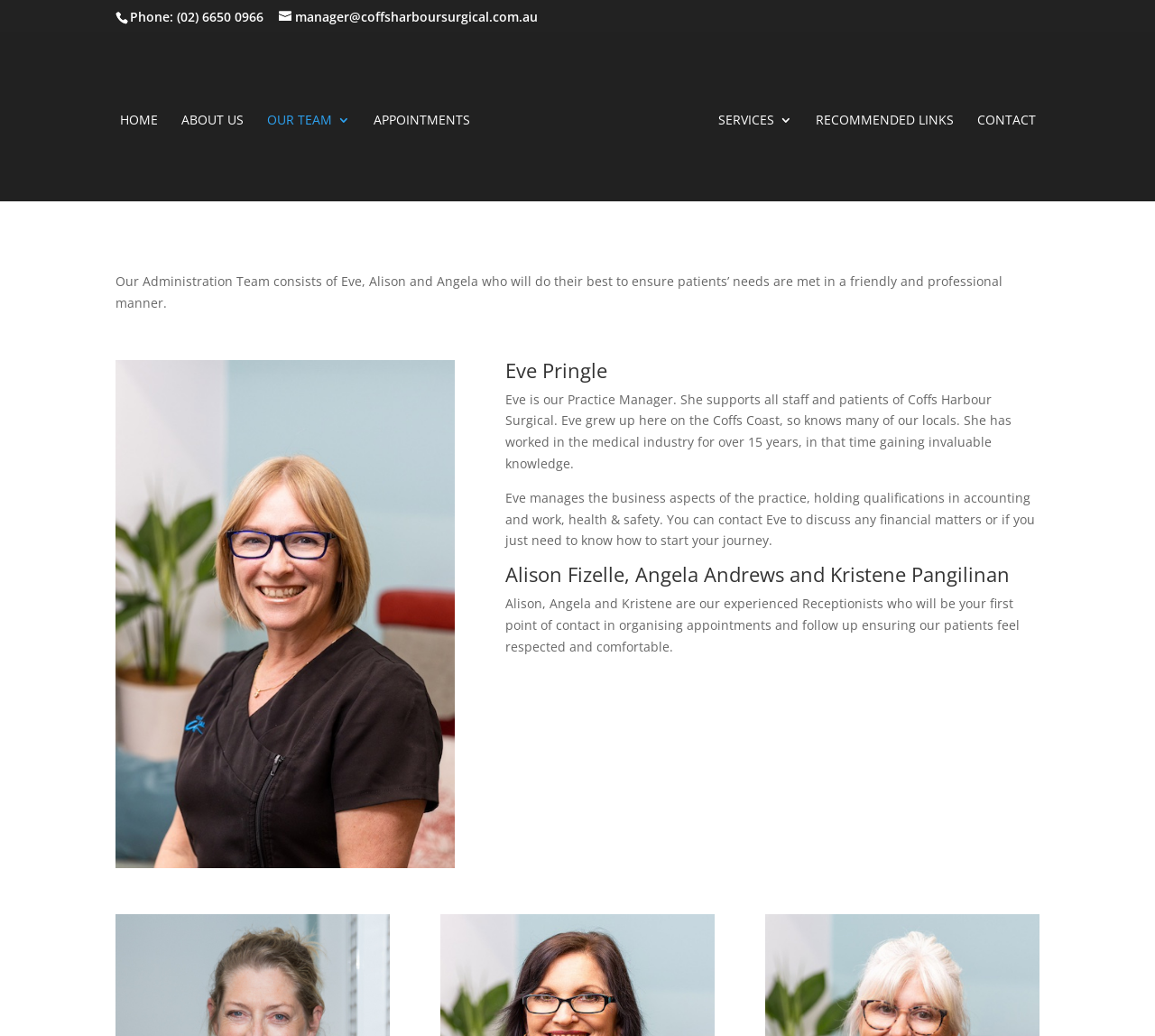Determine the bounding box coordinates of the region that needs to be clicked to achieve the task: "View the ABOUT US page".

[0.157, 0.11, 0.211, 0.194]